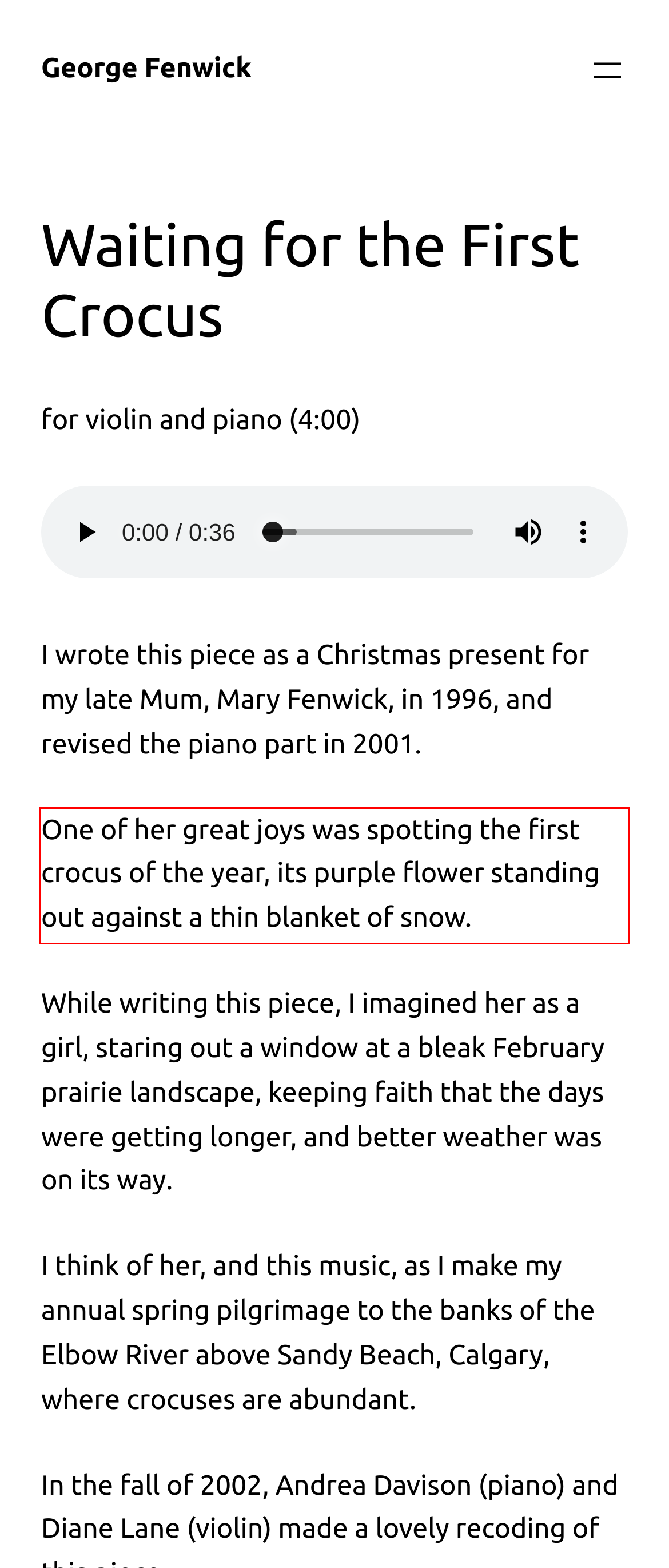Please take the screenshot of the webpage, find the red bounding box, and generate the text content that is within this red bounding box.

One of her great joys was spotting the first crocus of the year, its purple flower standing out against a thin blanket of snow.